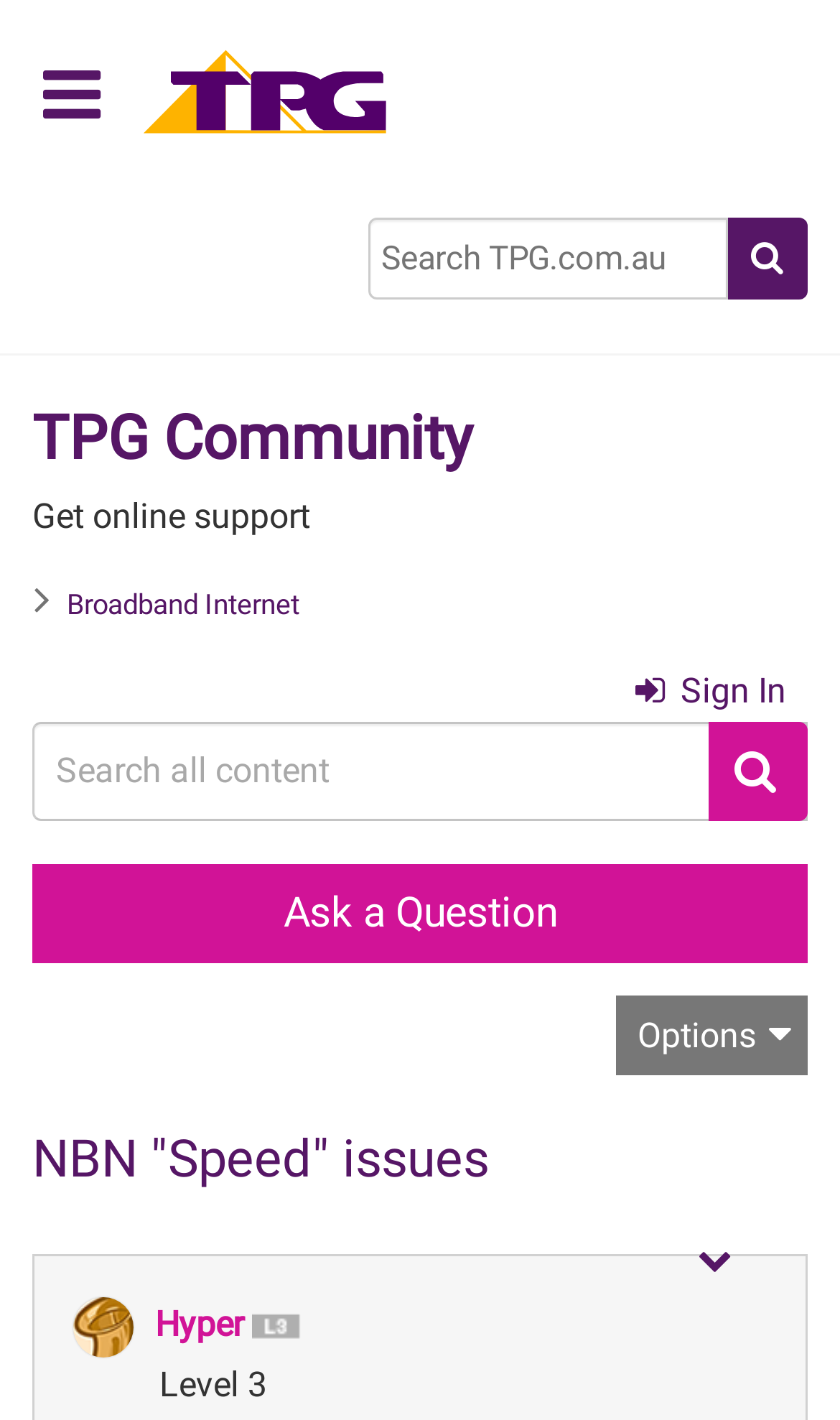What is the text of the button next to the search box?
Based on the image, give a one-word or short phrase answer.

Search